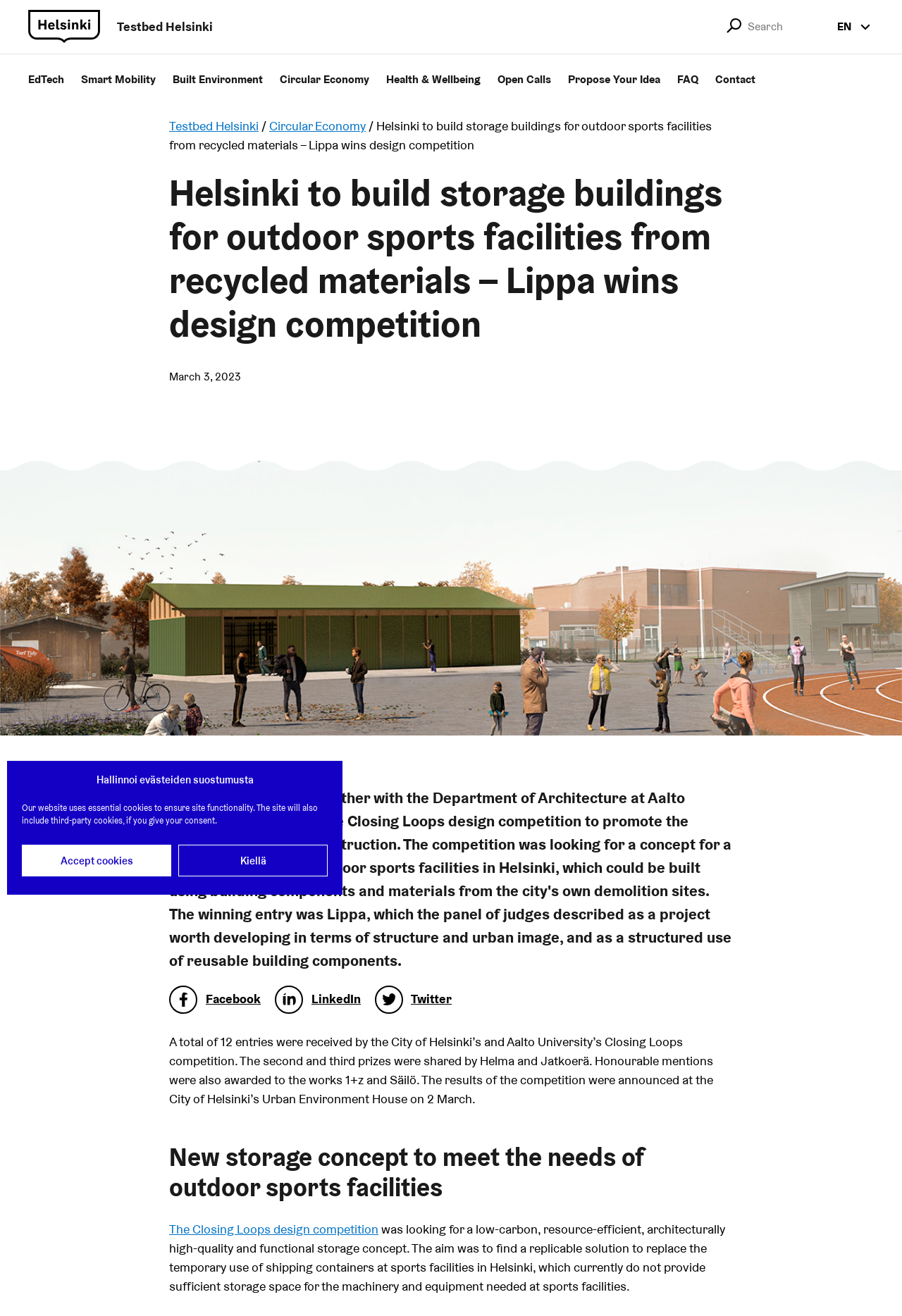Please locate the clickable area by providing the bounding box coordinates to follow this instruction: "Change language to English".

[0.909, 0.005, 0.969, 0.035]